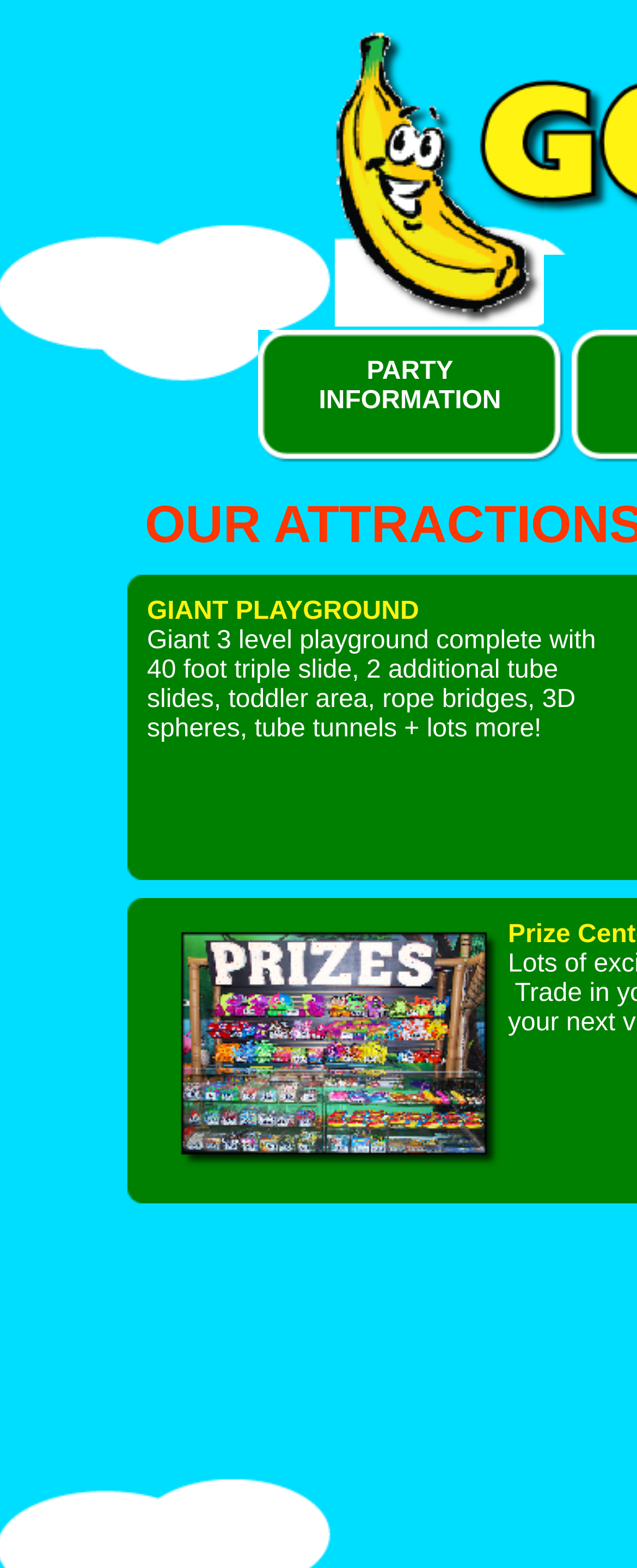Provide a thorough and detailed response to the question by examining the image: 
What is the age range of the playground?

The text description mentions a toddler area, indicating that the playground is suitable for toddlers, and also mentions other features that suggest it is suitable for older children as well.